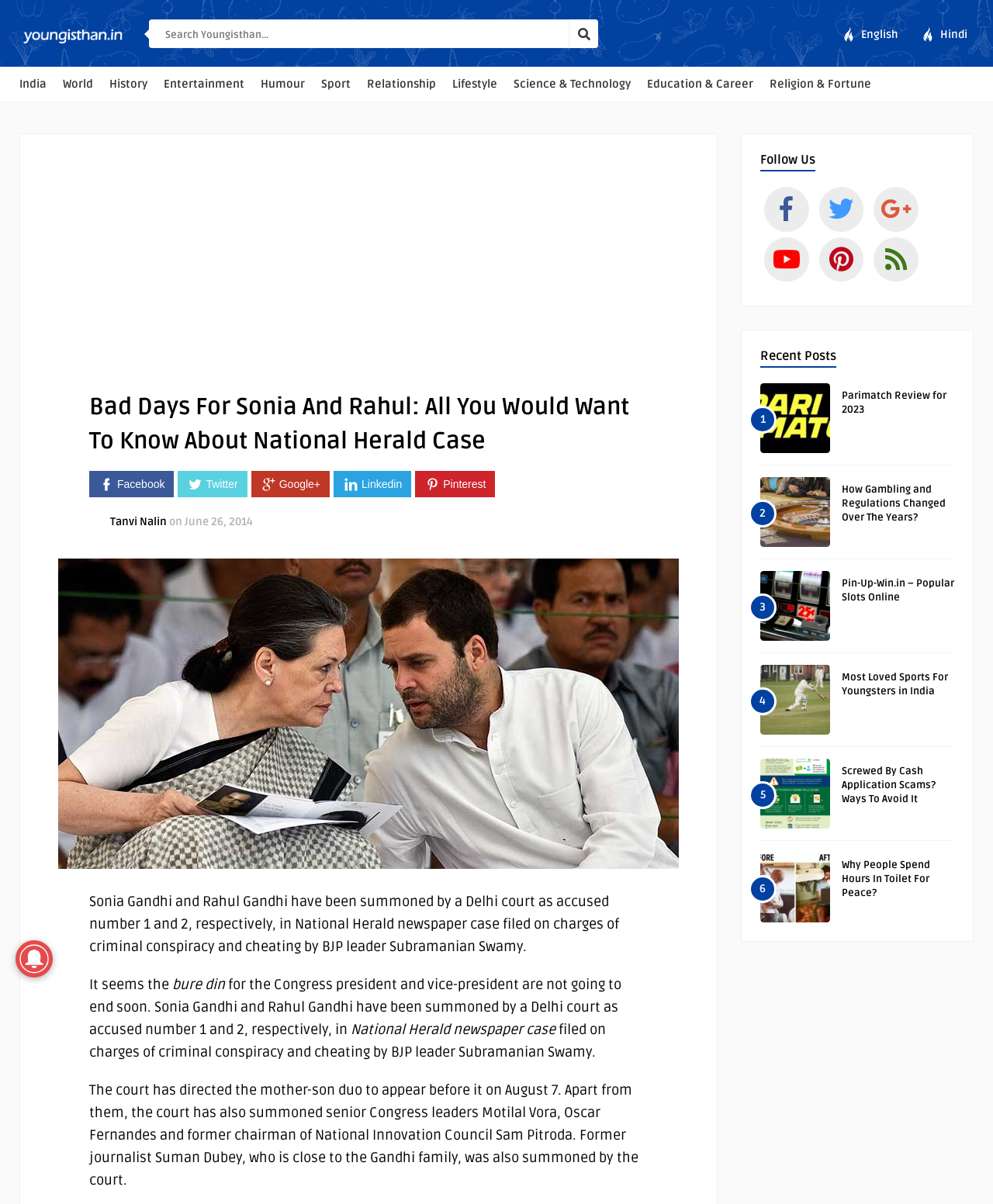How many social media platforms are listed under 'Follow Us'?
Based on the visual information, provide a detailed and comprehensive answer.

I counted the number of link elements under the 'Follow Us' heading, which includes Facebook, Twitter, Google+, Linkedin, Pinterest, and another unspecified platform, totaling 6 social media platforms.